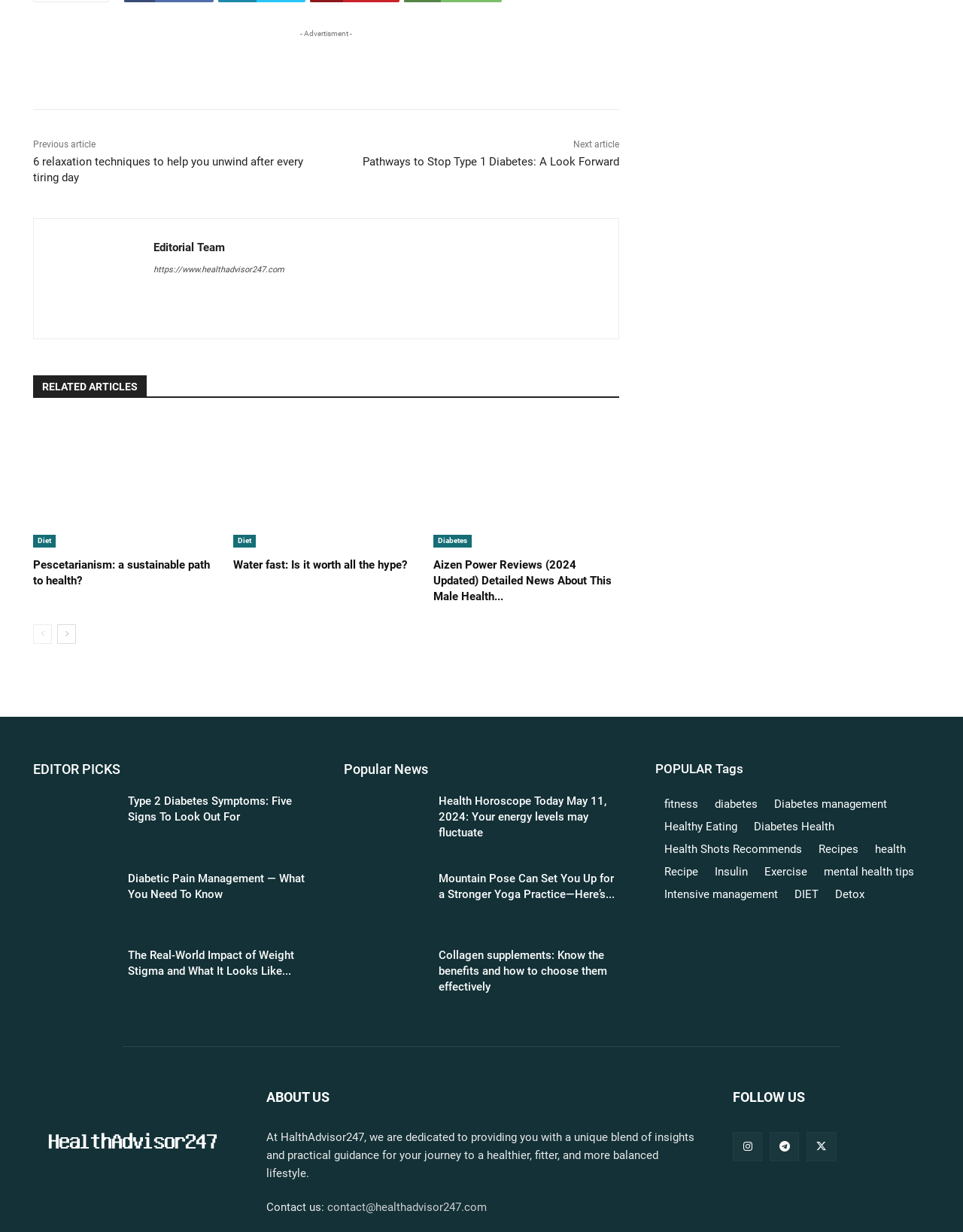From the webpage screenshot, predict the bounding box coordinates (top-left x, top-left y, bottom-right x, bottom-right y) for the UI element described here: Health Shots Recommends

[0.68, 0.68, 0.84, 0.698]